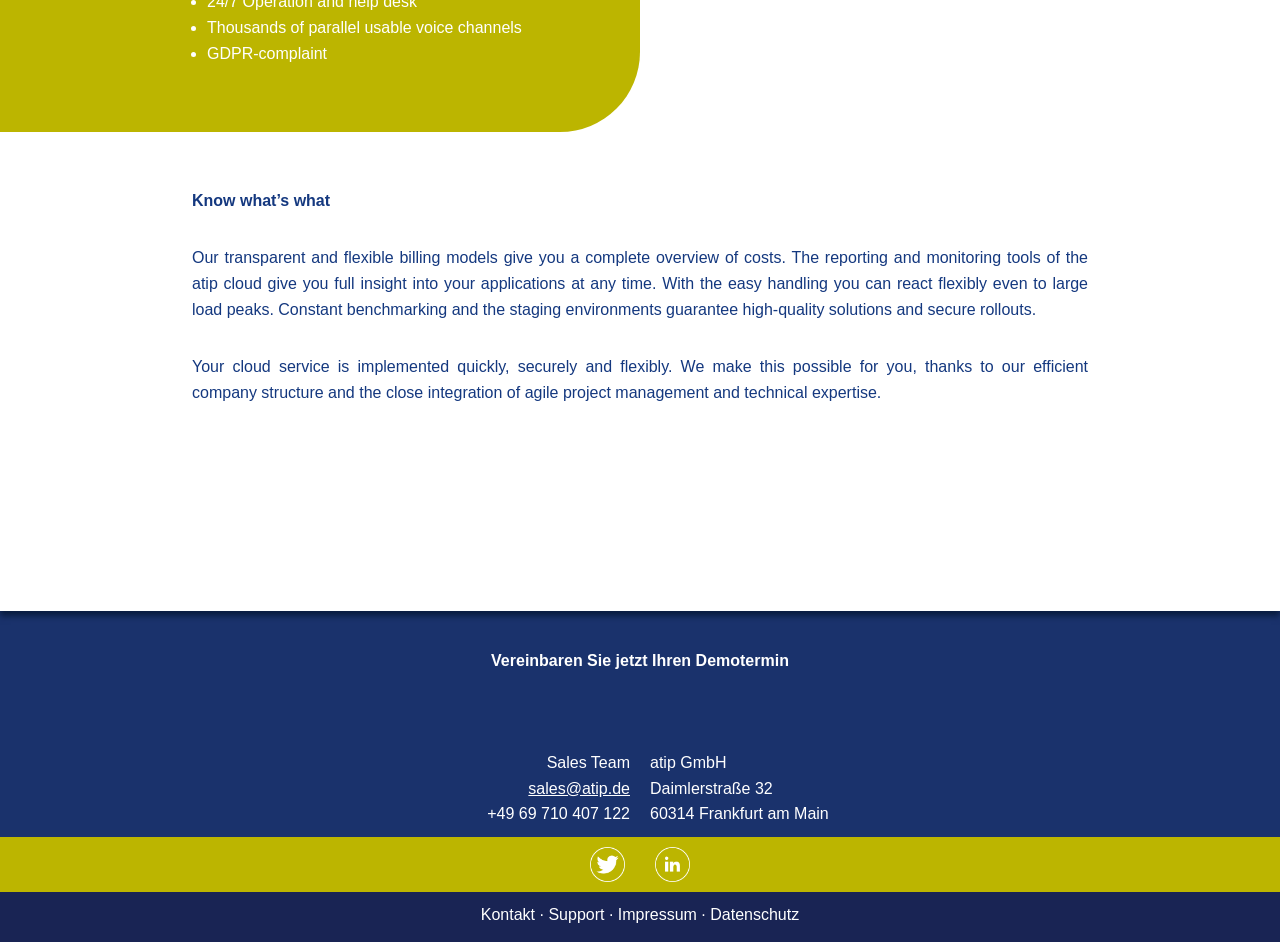Please provide a detailed answer to the question below by examining the image:
What is the company's location?

The webpage provides the company's address, which is located in Frankfurt am Main, Germany. This suggests that the company is based in Germany and may have a local presence in the region.